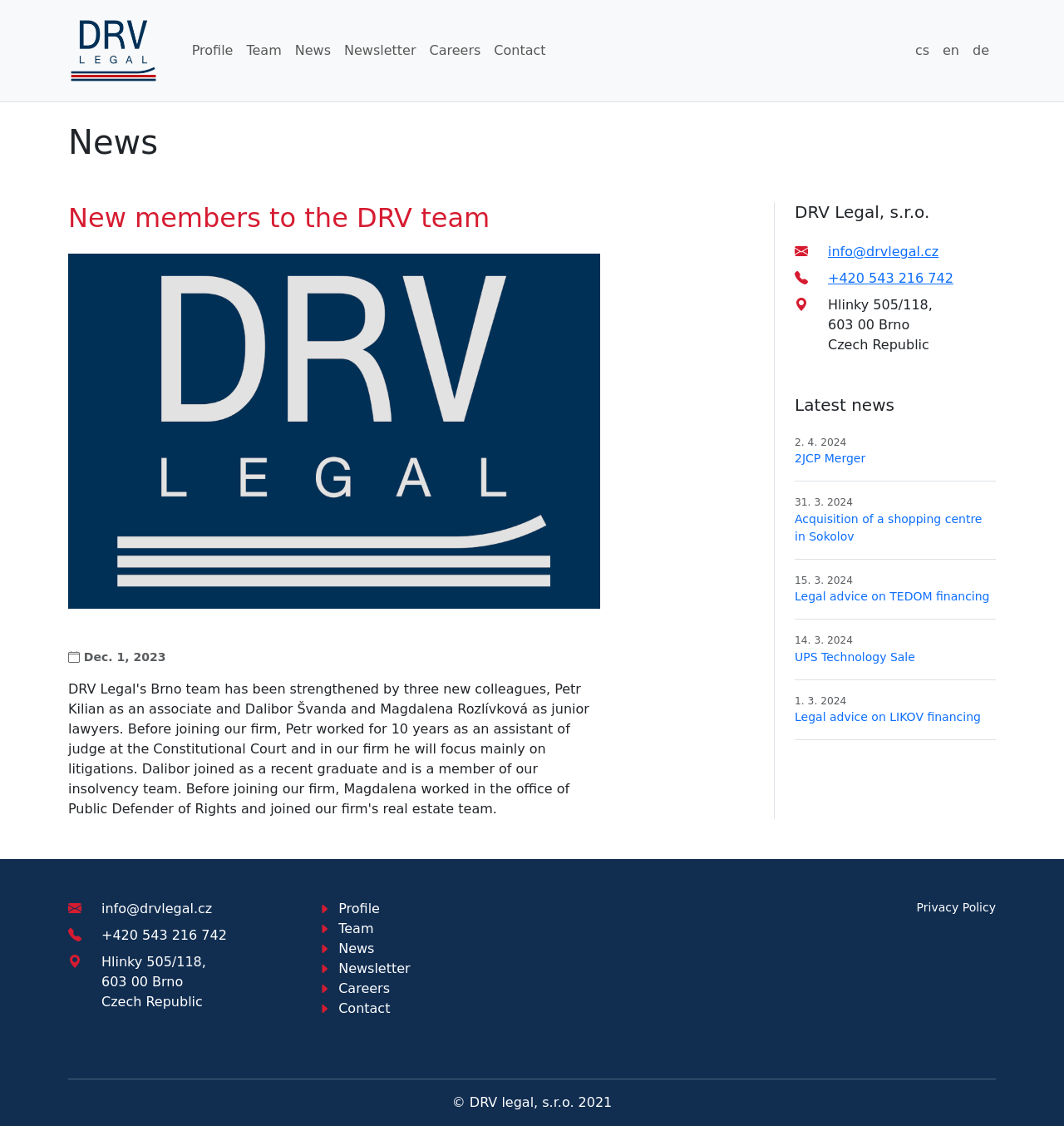Find the bounding box coordinates of the clickable area required to complete the following action: "Check the latest news".

None